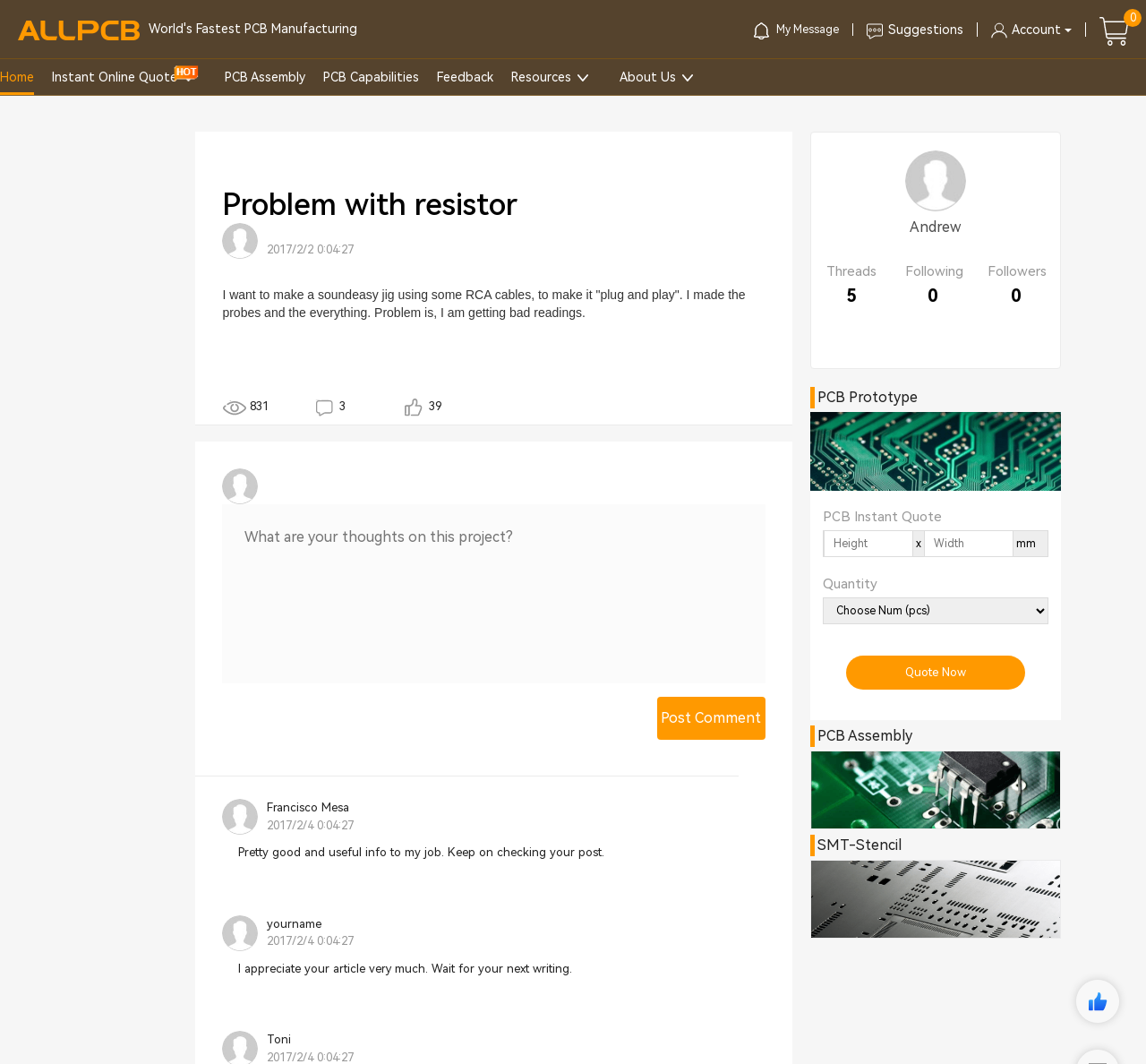Refer to the screenshot and answer the following question in detail:
How many images are there in the sidebar?

I counted the images in the sidebar, which are the images next to the 'PCB Prototype', 'PCB Instant Quote', and 'PCB Assembly' text.